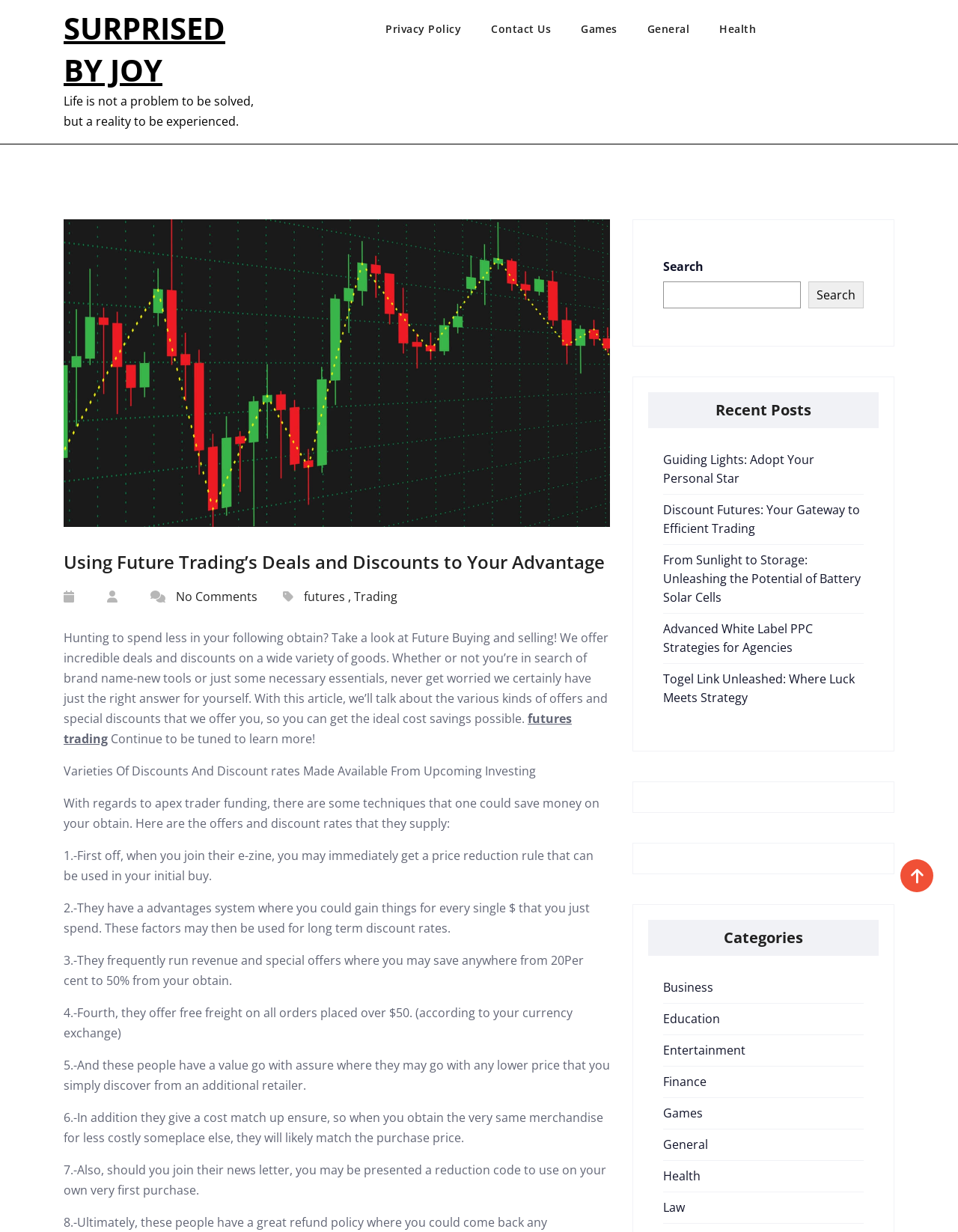What is the purpose of the search box?
By examining the image, provide a one-word or phrase answer.

Search the website